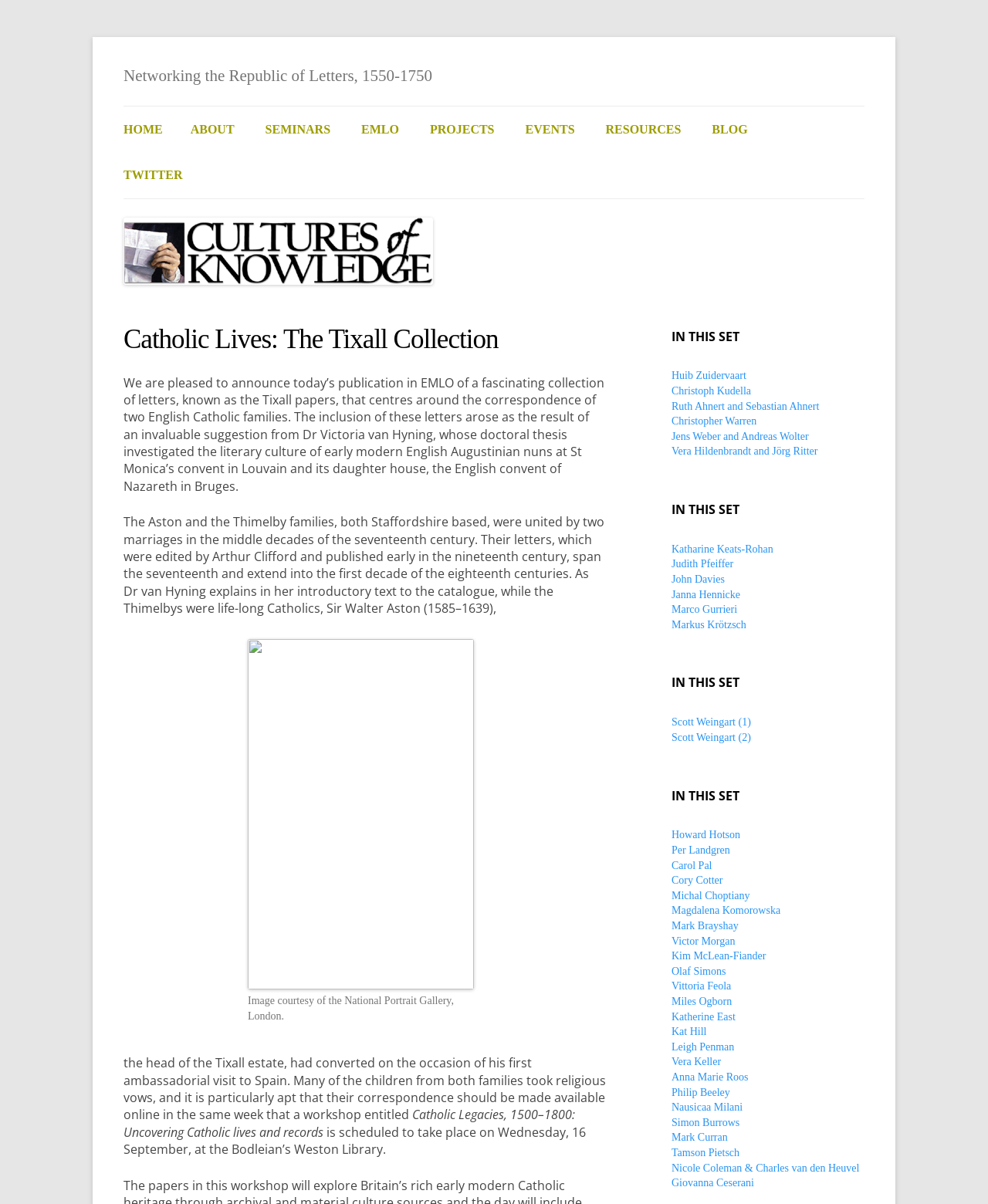Please specify the bounding box coordinates of the clickable region necessary for completing the following instruction: "Click on the 'HOME' link". The coordinates must consist of four float numbers between 0 and 1, i.e., [left, top, right, bottom].

[0.125, 0.089, 0.165, 0.127]